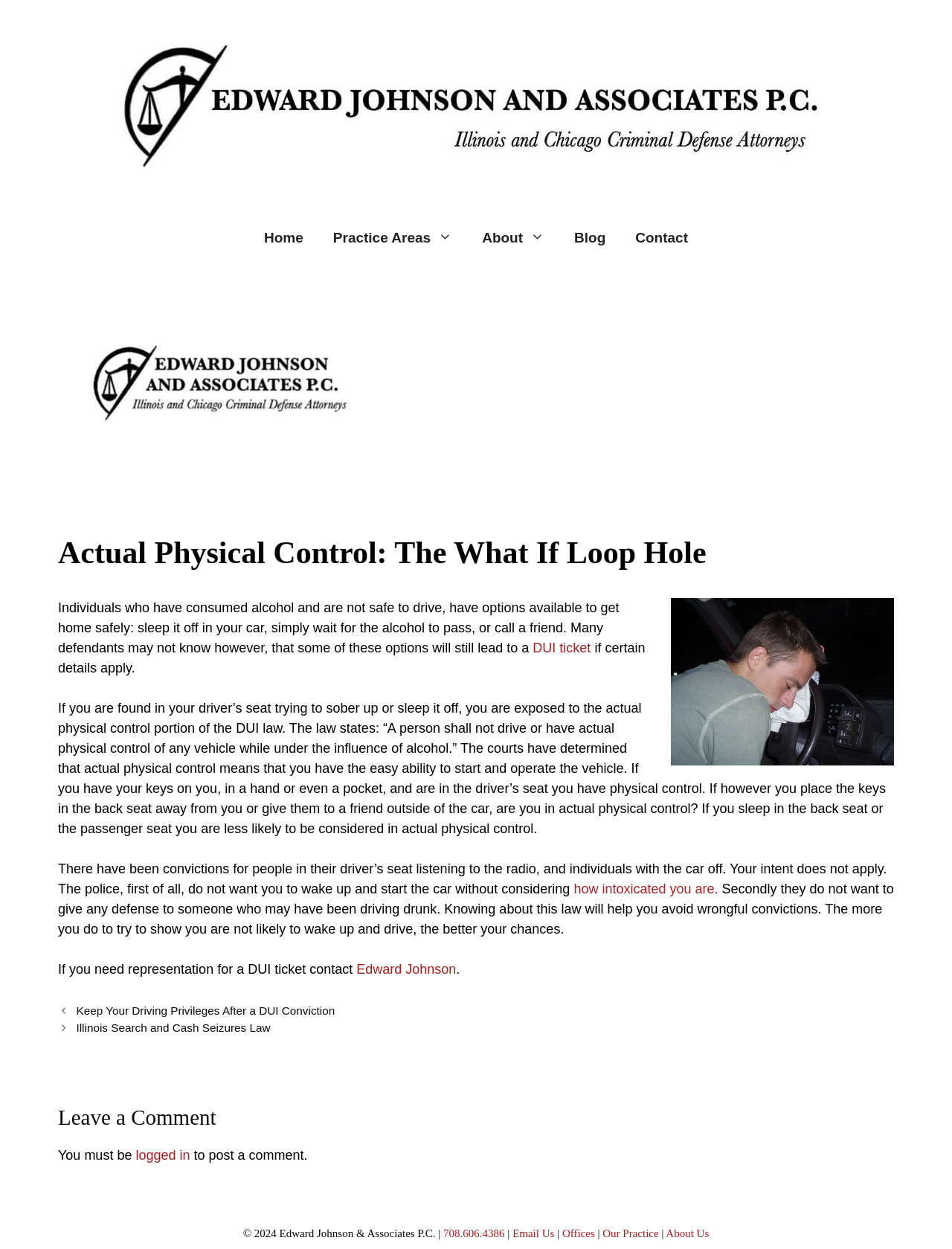Identify the coordinates of the bounding box for the element that must be clicked to accomplish the instruction: "Contact Edward Johnson".

[0.374, 0.77, 0.479, 0.782]